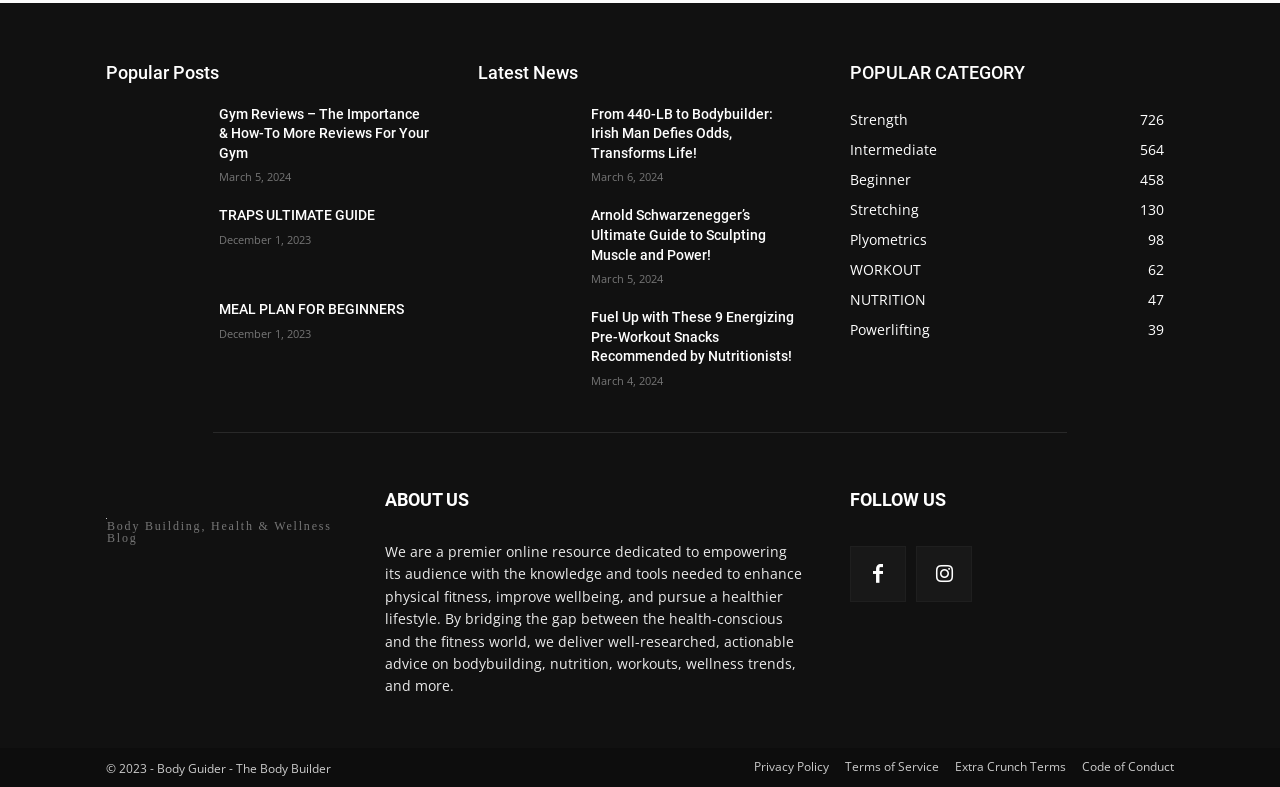What is the purpose of the website?
Please provide a comprehensive answer based on the contents of the image.

I read the 'ABOUT US' section, which states that the website aims to empower its audience with the knowledge and tools needed to enhance physical fitness, improve wellbeing, and pursue a healthier lifestyle.